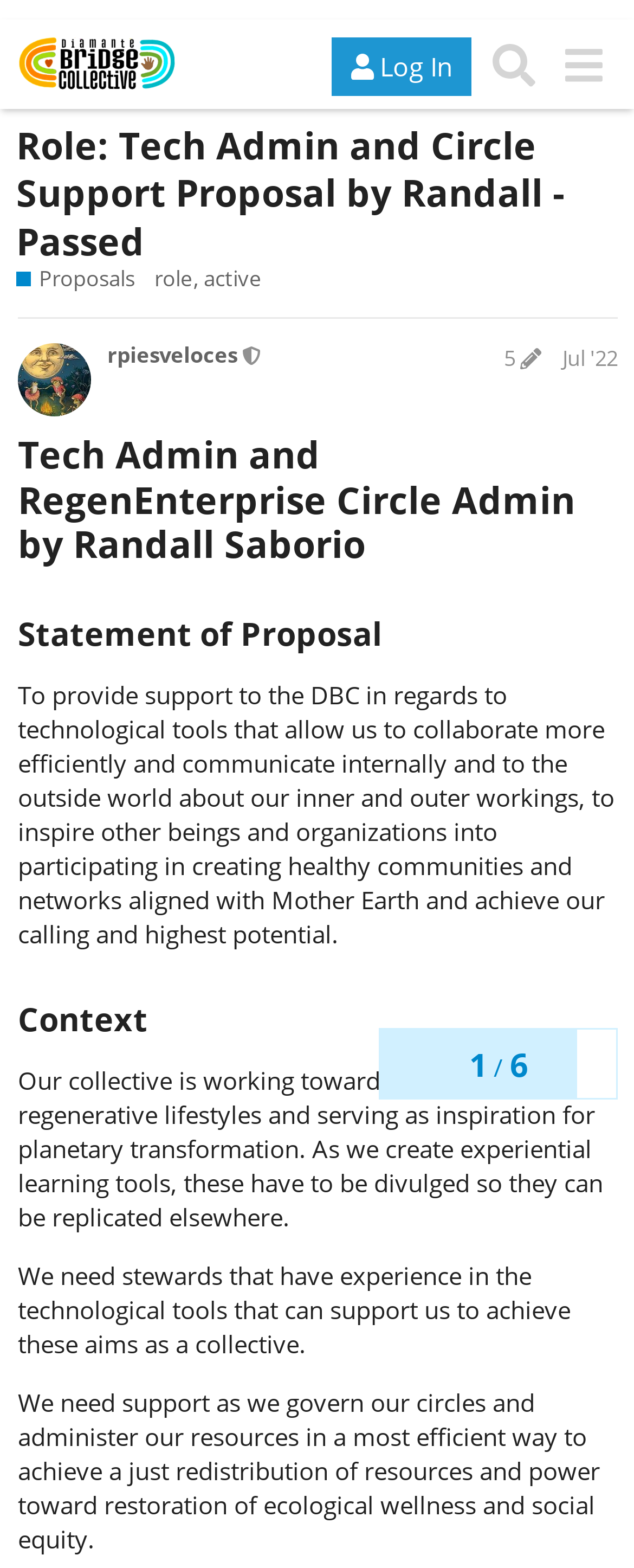What is the role of the steward mentioned in the proposal?
Please provide a comprehensive answer based on the details in the screenshot.

I found the answer by reading the context section of the proposal, which says 'We need stewards that have experience in the technological tools that can support us to achieve these aims as a collective'.